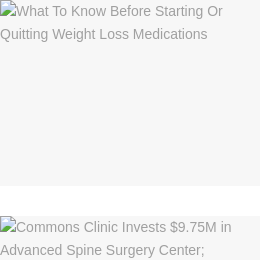What is the focus of the image?
Using the image, elaborate on the answer with as much detail as possible.

The image captures significant topics related to health and wellness, focusing on weight loss strategies and advancements in spinal surgery, as indicated by the two article headlines.